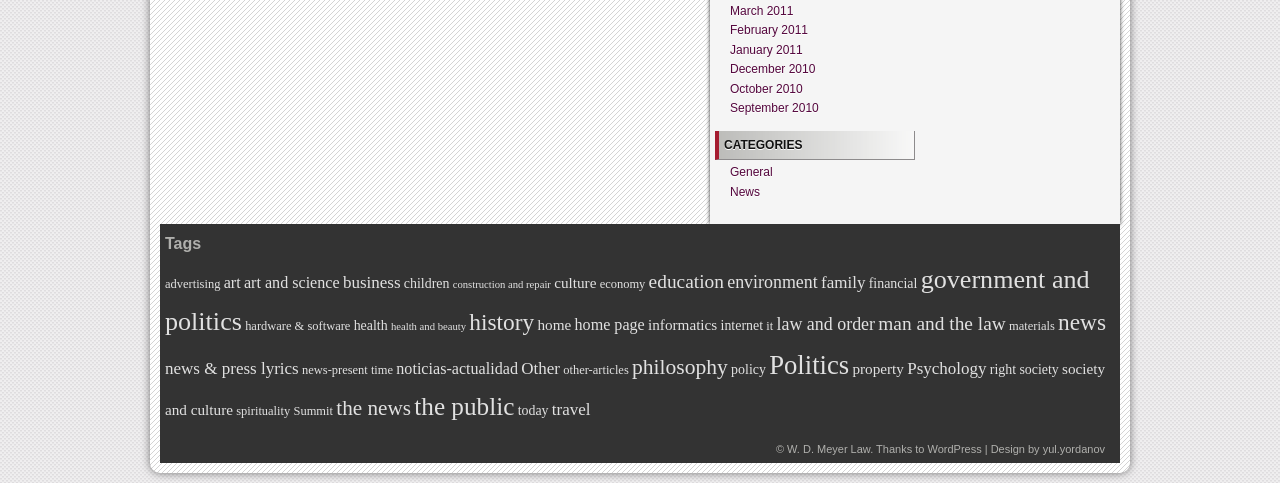Provide the bounding box coordinates of the section that needs to be clicked to accomplish the following instruction: "Check the 'Copyright' information."

[0.606, 0.916, 0.615, 0.941]